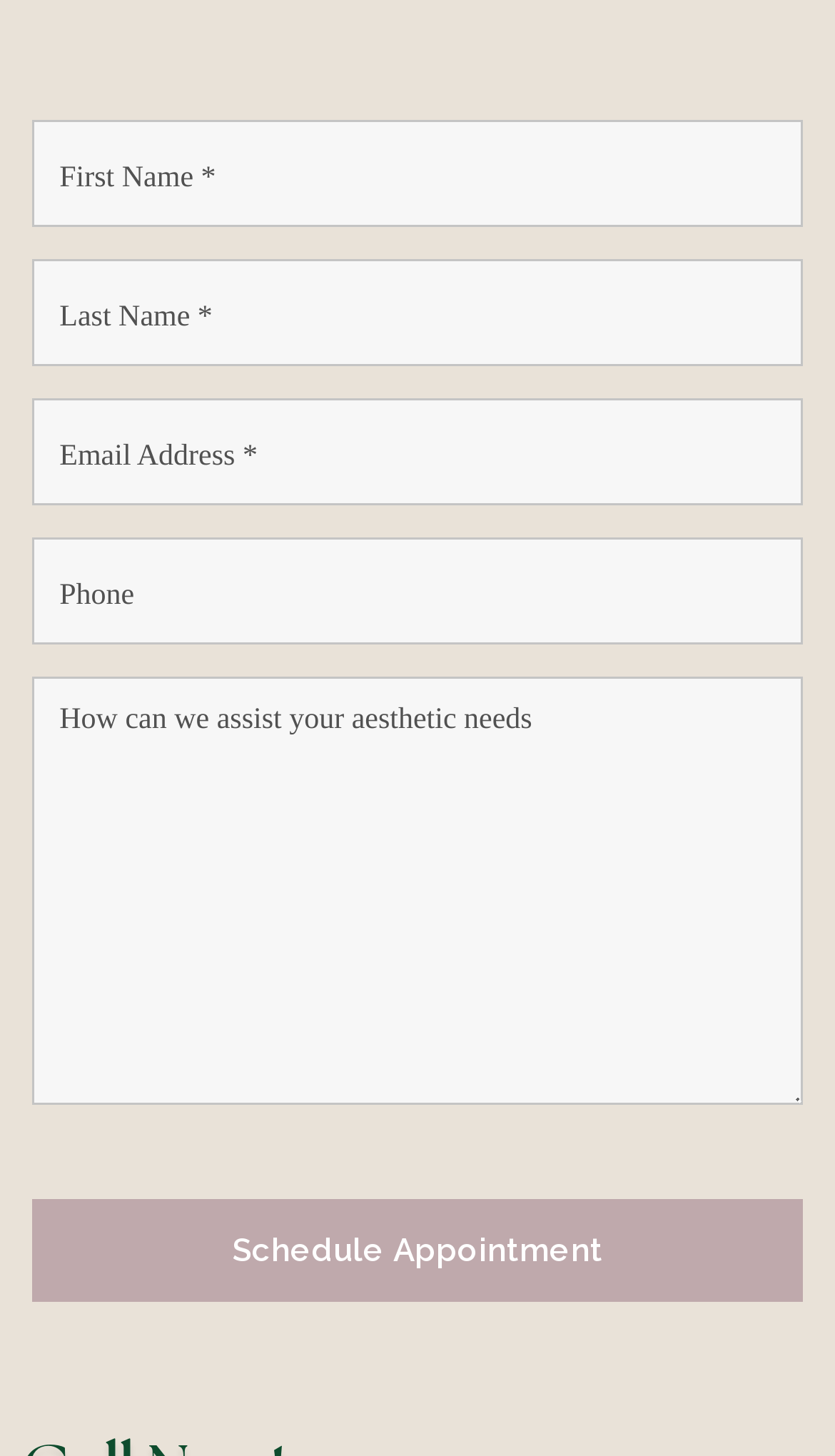Please give a succinct answer using a single word or phrase:
How many textboxes are required?

3